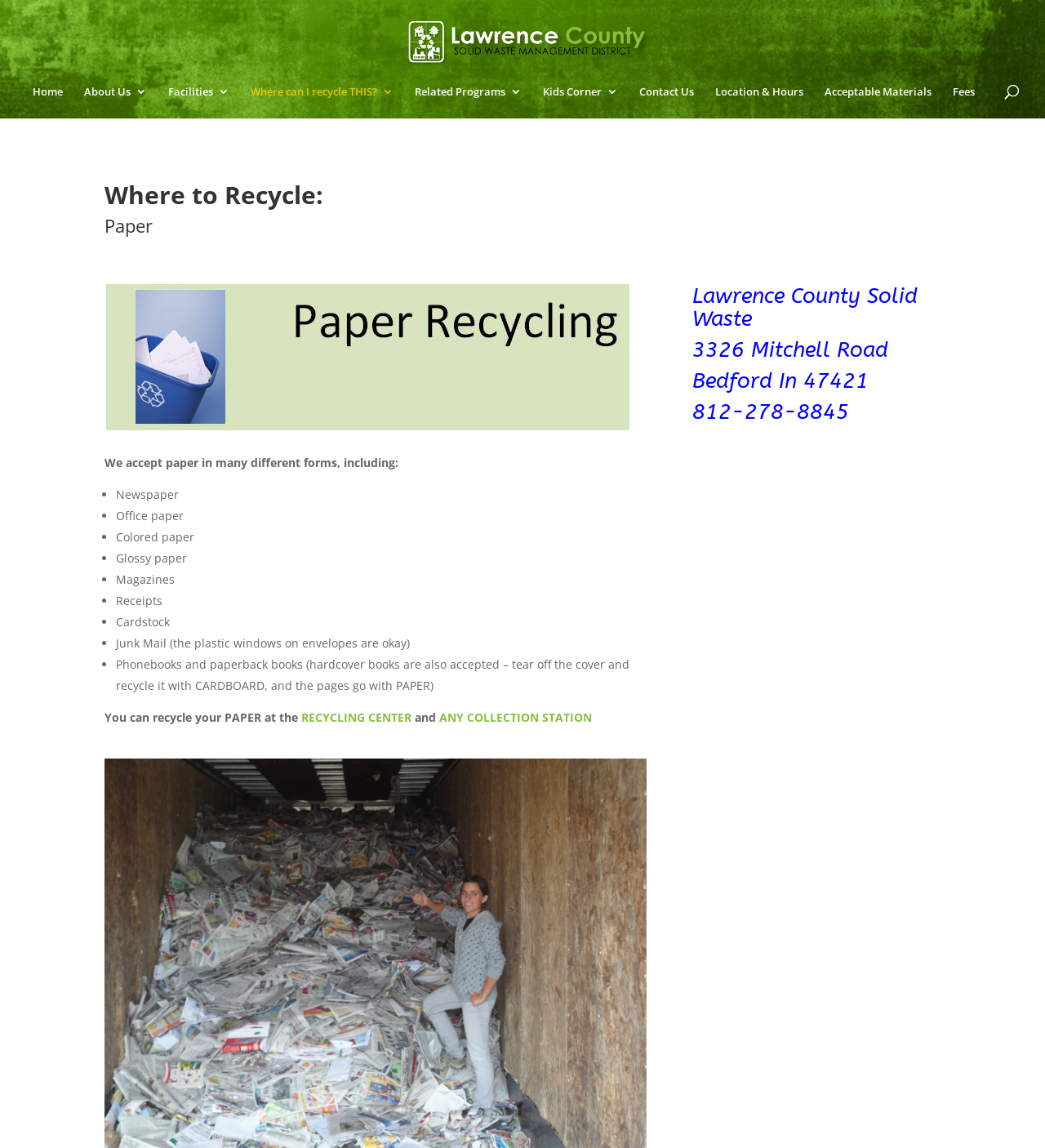Create a detailed narrative describing the layout and content of the webpage.

The webpage is about Lawrence County Solid Waste Management, specifically focusing on paper recycling. At the top, there is a logo image and a link to the organization's name. Below that, there is a navigation menu with 9 links: Home, About Us, Facilities, Where can I recycle THIS?, Related Programs, Kids Corner, Contact Us, Location & Hours, and Acceptable Materials.

The main content of the page is divided into two sections. On the left, there is a section titled "Where to Recycle:" with a subheading "Paper". Below that, there is an image and a paragraph of text explaining what types of paper can be recycled, including newspaper, office paper, colored paper, glossy paper, magazines, receipts, cardstock, junk mail, and phonebooks.

On the right, there is a section with the organization's contact information, including address, phone number, and a heading with the organization's name. There are also two links to the recycling center and collection stations where paper can be recycled.

Throughout the page, there are several headings and static text elements, but the main focus is on providing information about paper recycling and the organization's services.